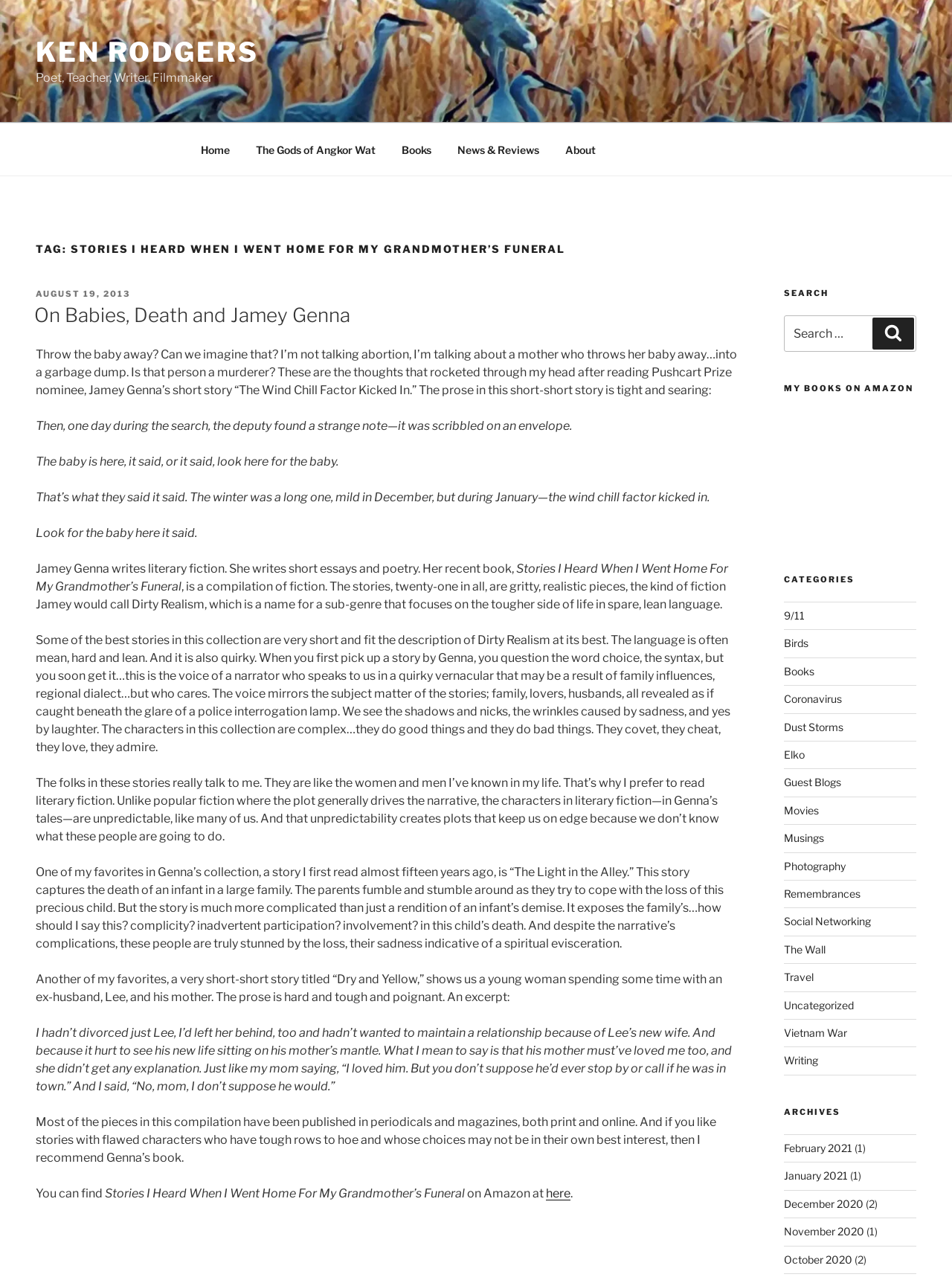Respond to the following query with just one word or a short phrase: 
What is the title of the story being discussed?

Stories I Heard When I Went Home For My Grandmother’s Funeral